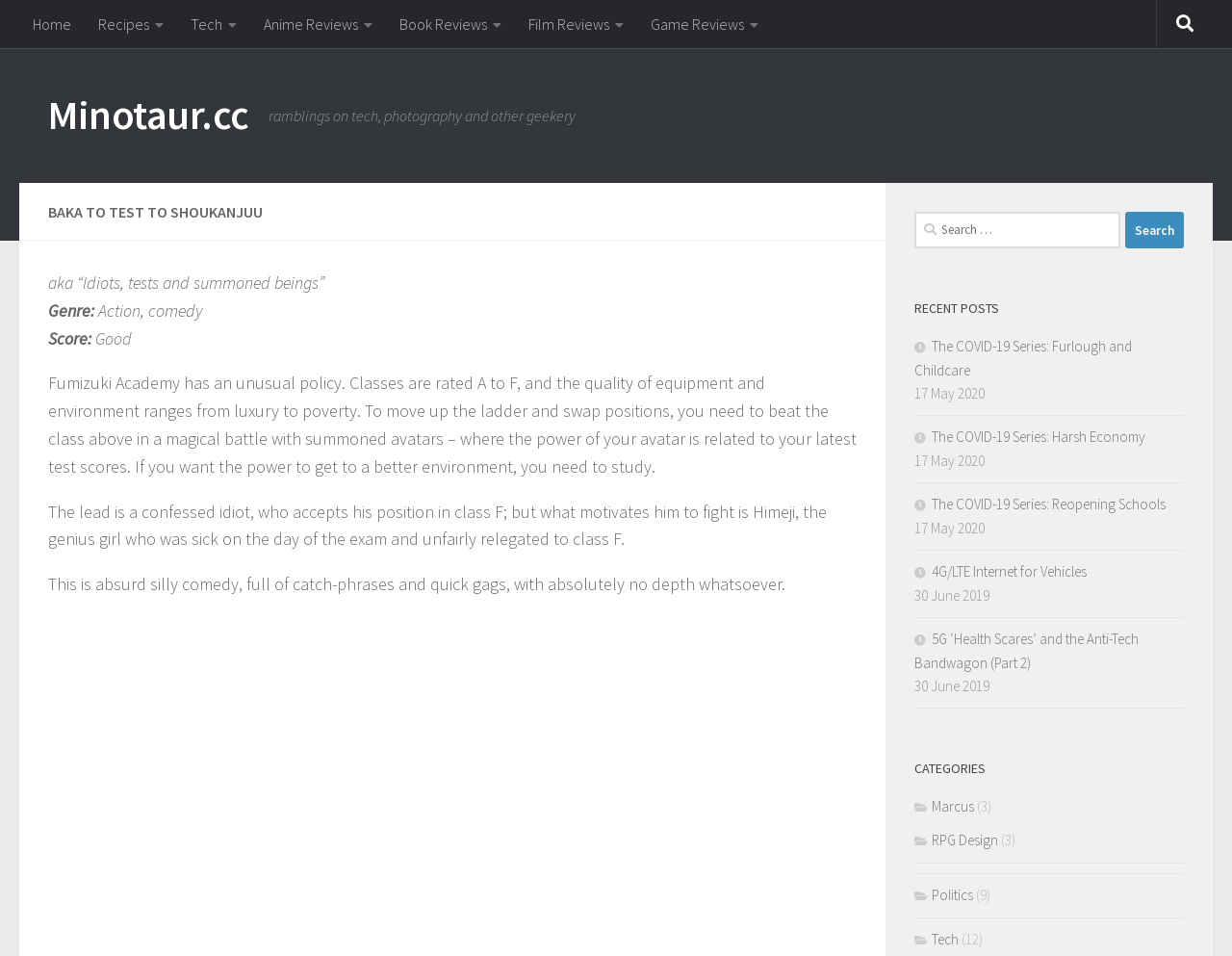Identify the bounding box coordinates of the section that should be clicked to achieve the task described: "Read the 'BAKA TO TEST TO SHOUKANJUU' article".

[0.039, 0.282, 0.695, 0.66]